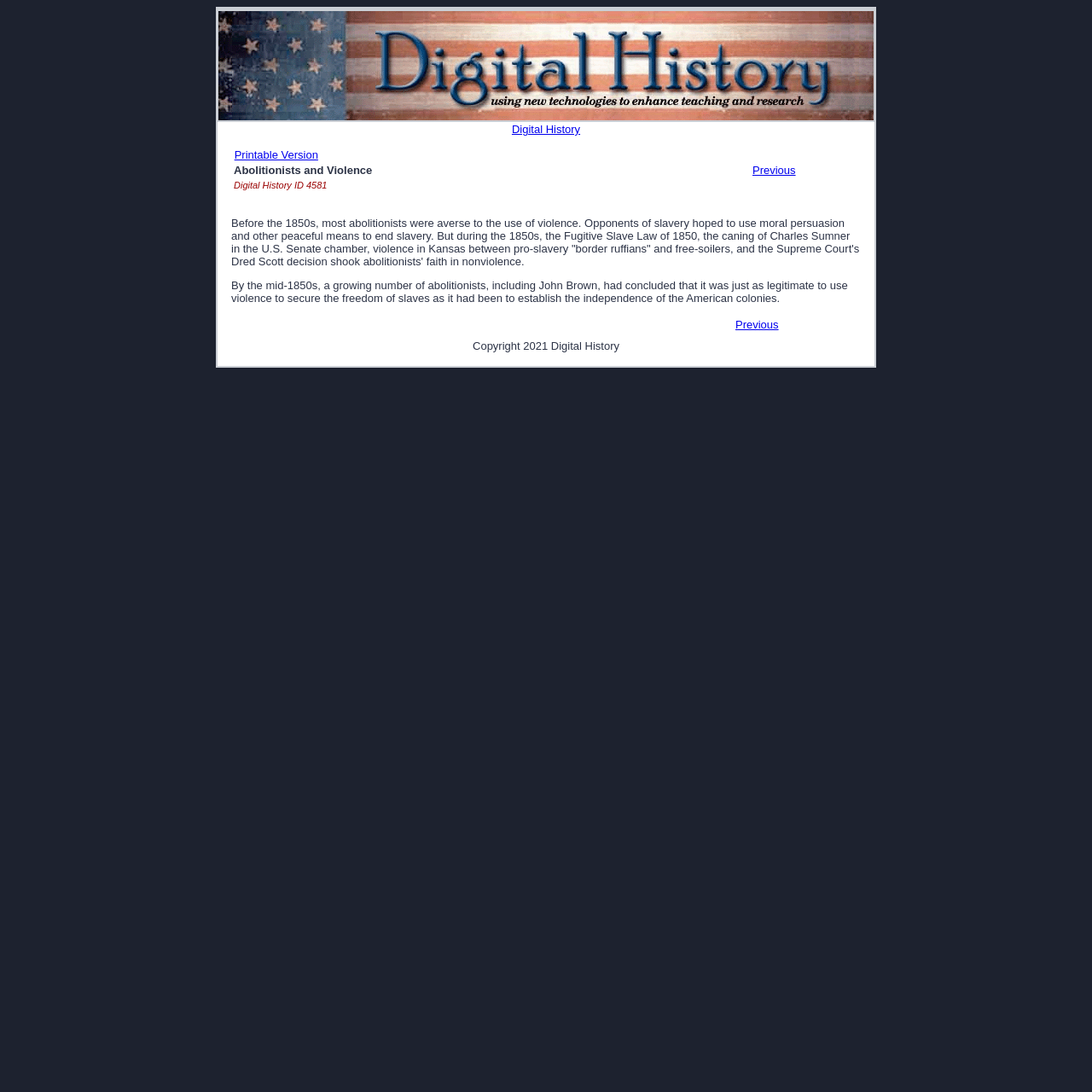Who is mentioned as an abolitionist in the article?
Answer the question in as much detail as possible.

John Brown is mentioned as an abolitionist in the article. This information can be found in the static text with bounding box coordinates [0.212, 0.255, 0.776, 0.279]. The text states that 'By the mid-1850s, a growing number of abolitionists, including John Brown, had concluded that it was just as legitimate to use violence to secure the freedom of slaves as it had been to establish the independence of the American colonies'.